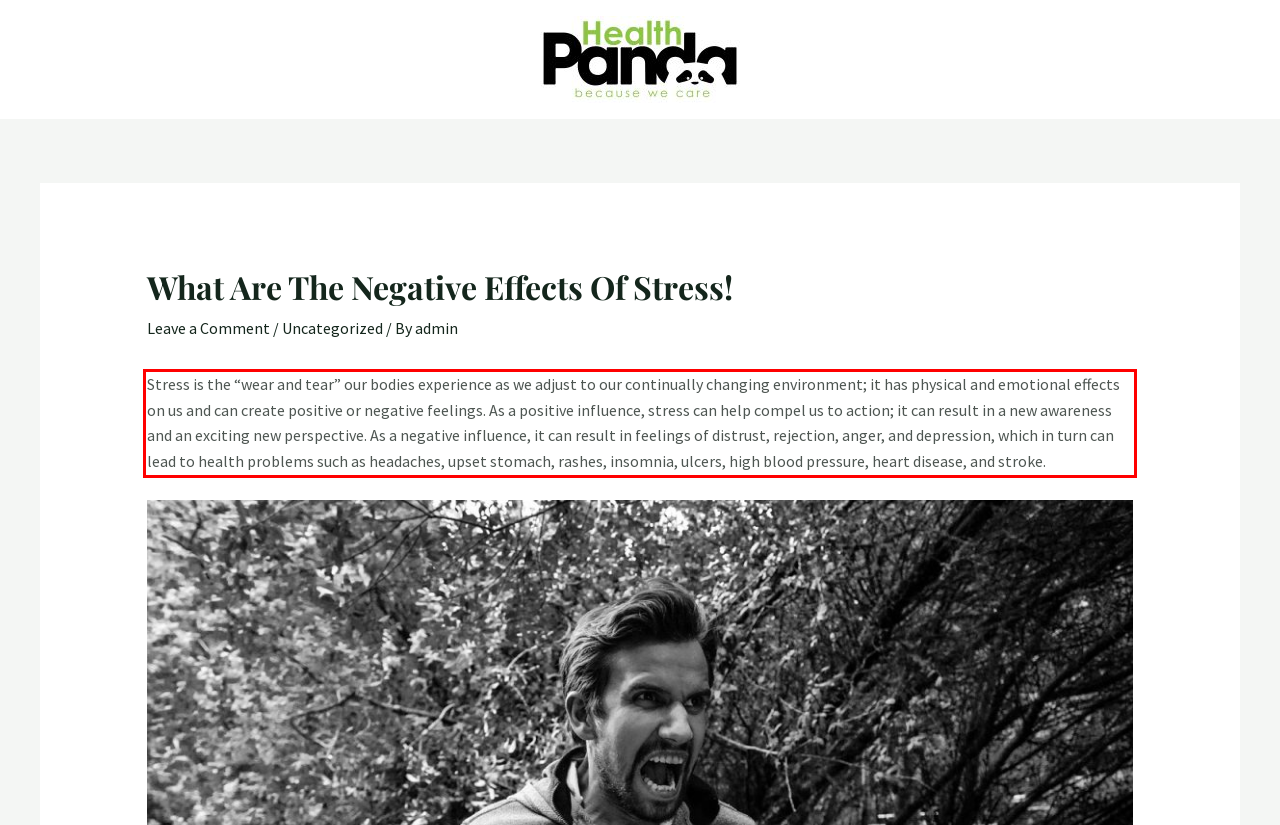Given a webpage screenshot, identify the text inside the red bounding box using OCR and extract it.

Stress is the “wear and tear” our bodies experience as we adjust to our continually changing environment; it has physical and emotional effects on us and can create positive or negative feelings. As a positive influence, stress can help compel us to action; it can result in a new awareness and an exciting new perspective. As a negative influence, it can result in feelings of distrust, rejection, anger, and depression, which in turn can lead to health problems such as headaches, upset stomach, rashes, insomnia, ulcers, high blood pressure, heart disease, and stroke.